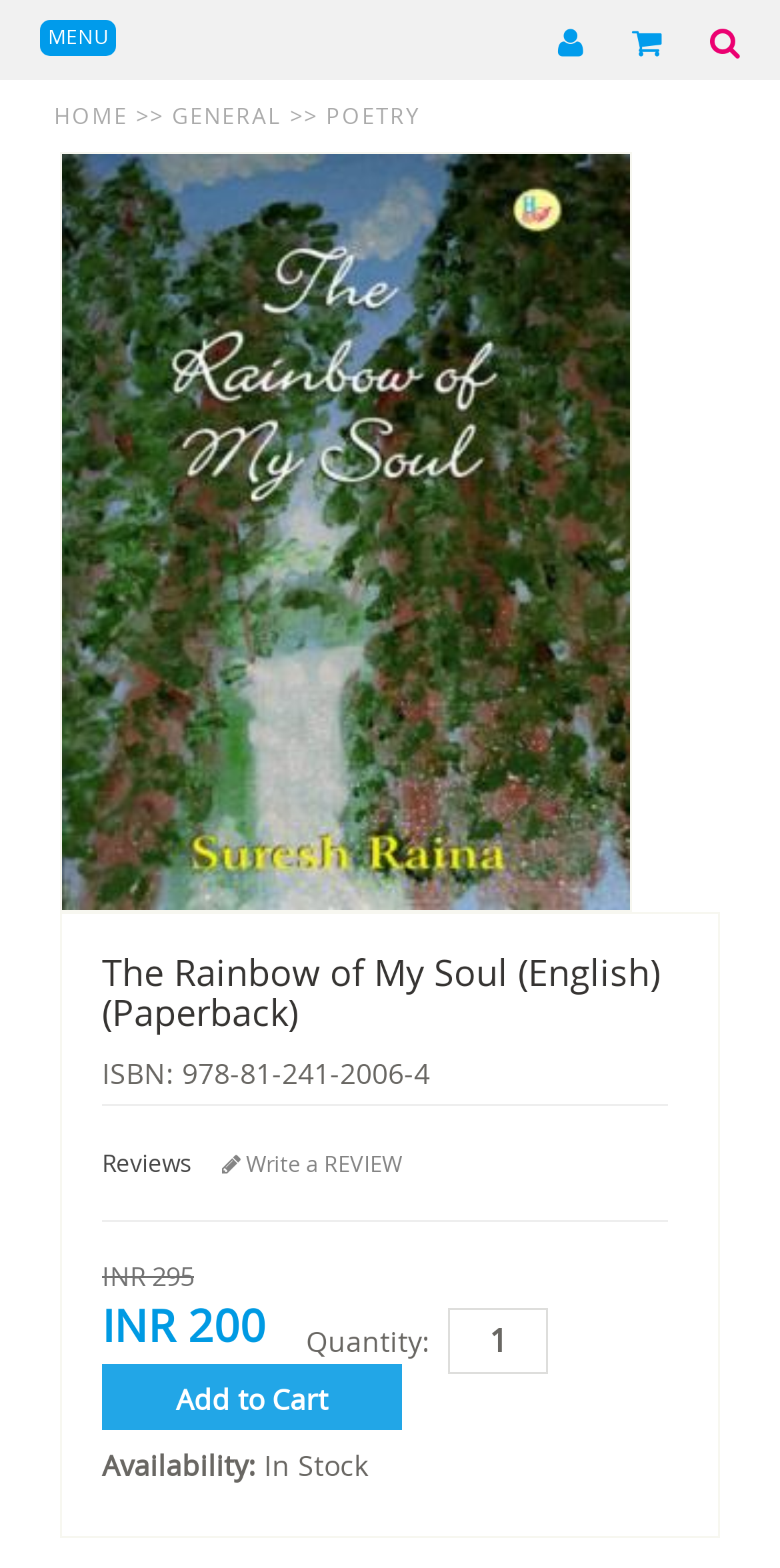Please provide a comprehensive answer to the question below using the information from the image: What is the ISBN of the book?

I found the ISBN of the book by looking at the static text 'ISBN: 978-81-241-2006-4' which is located at the coordinates [0.131, 0.672, 0.551, 0.696]. This text is likely to be the ISBN of the book.